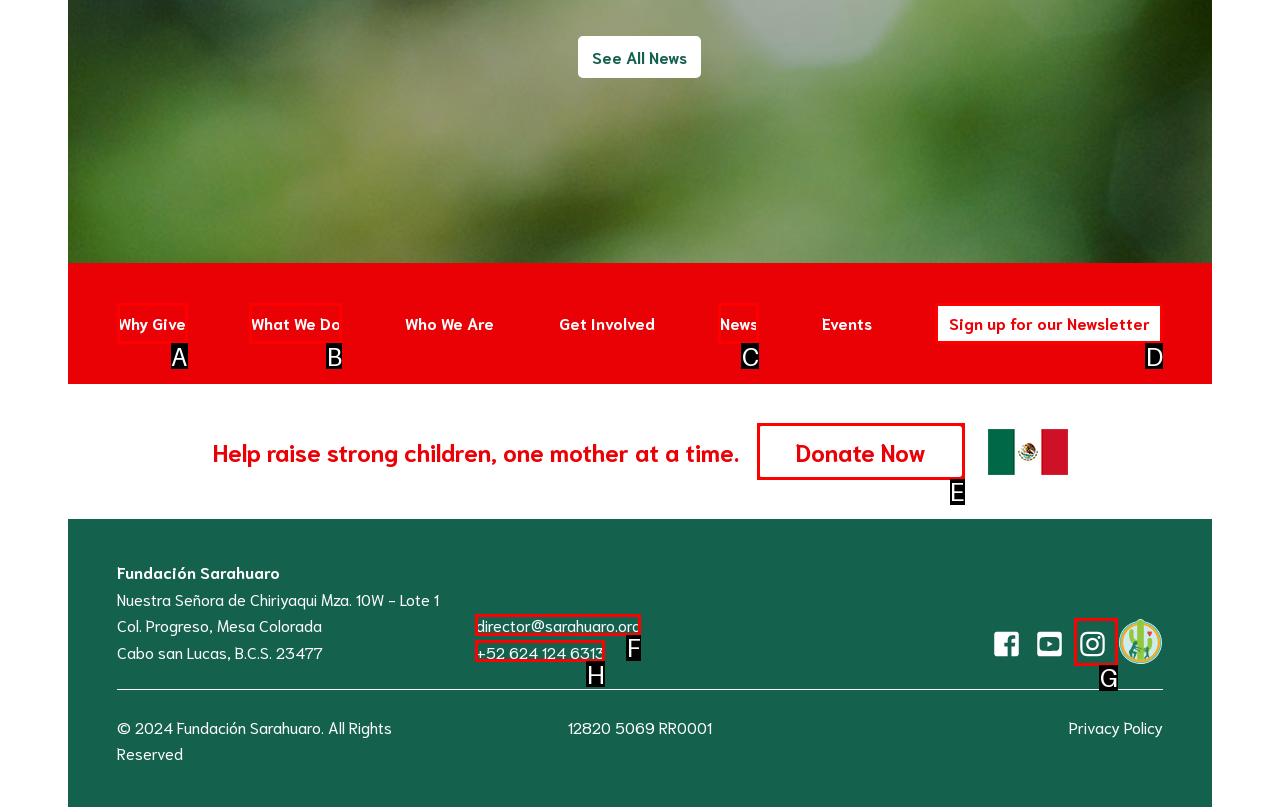Select the option that matches this description: Sign up for our Newsletter
Answer by giving the letter of the chosen option.

D